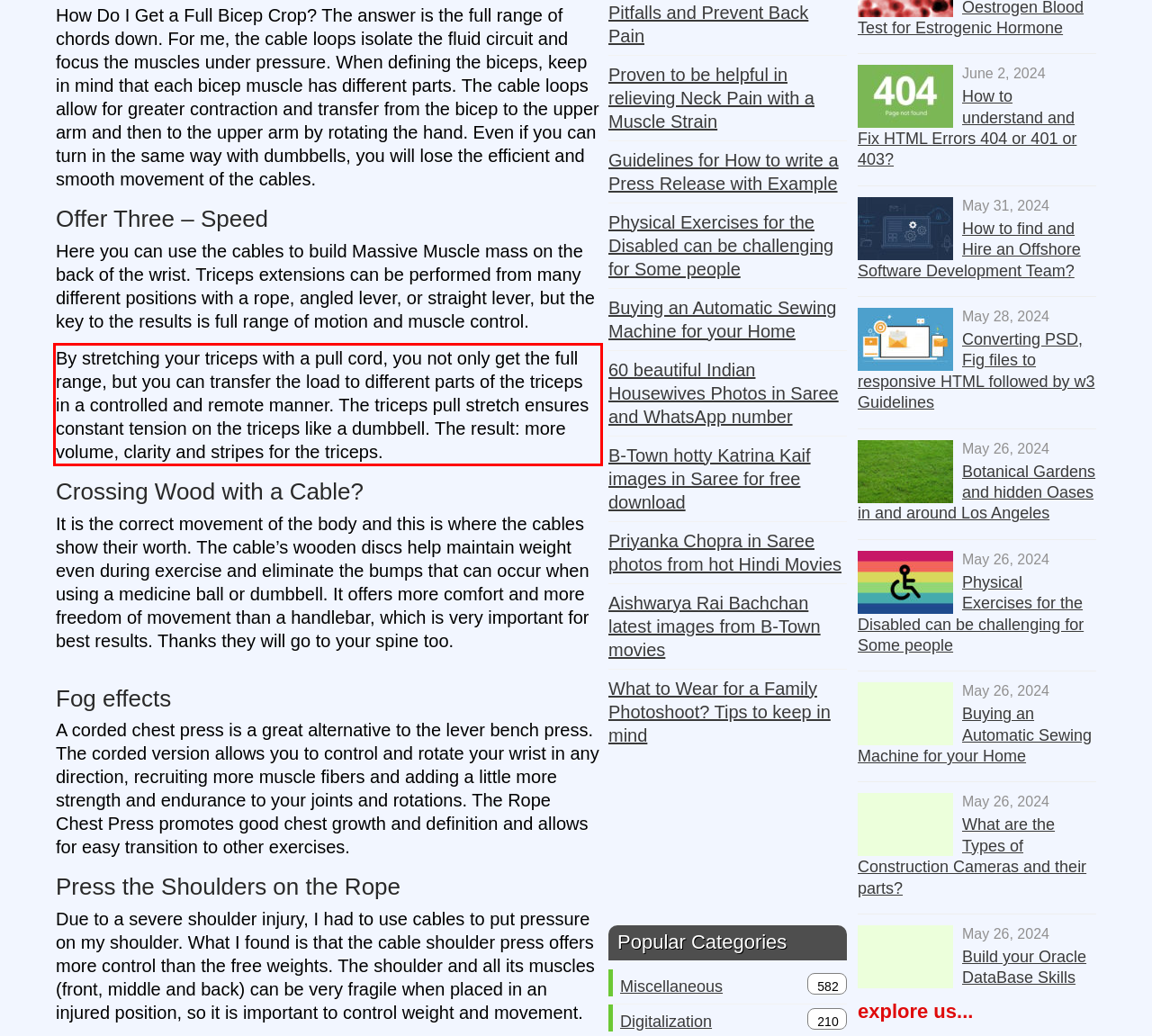Analyze the red bounding box in the provided webpage screenshot and generate the text content contained within.

By stretching your triceps with a pull cord, you not only get the full range, but you can transfer the load to different parts of the triceps in a controlled and remote manner. The triceps pull stretch ensures constant tension on the triceps like a dumbbell. The result: more volume, clarity and stripes for the triceps.